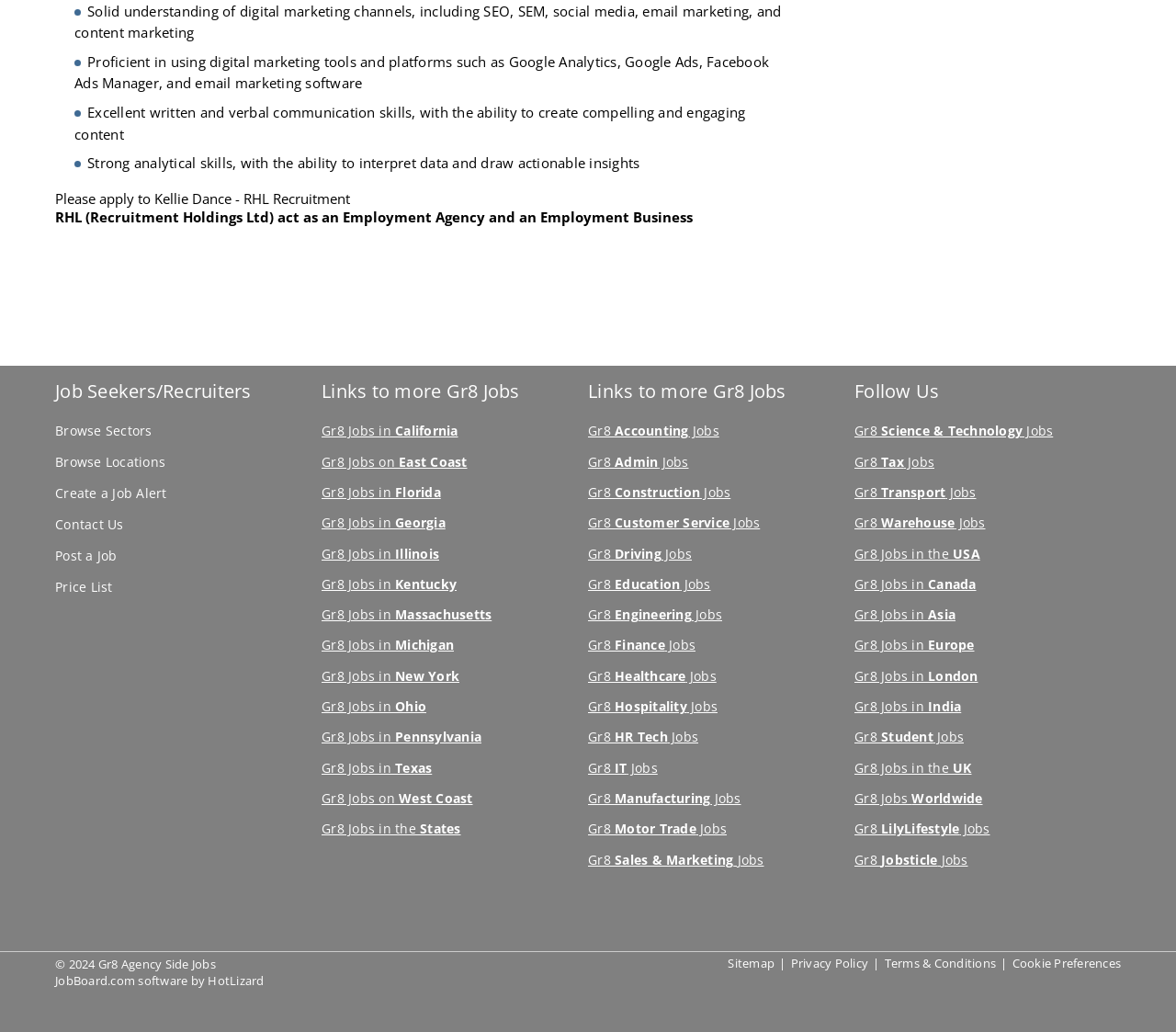Please give a concise answer to this question using a single word or phrase: 
How many 'Gr8 Jobs' links are there?

34